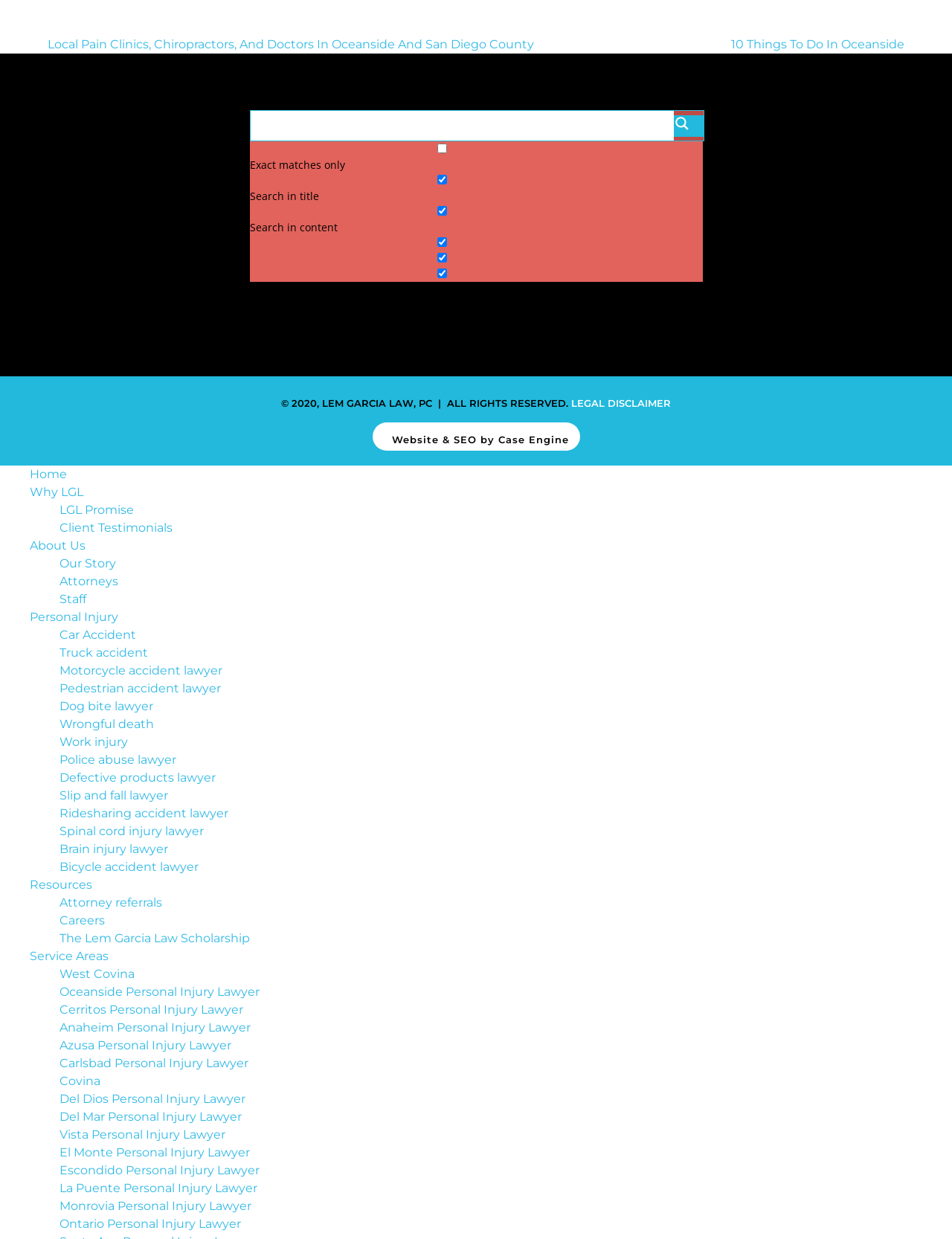What is the location of the law firm?
Offer a detailed and exhaustive answer to the question.

I found this information by looking at the top of the page, where there is a link that says 'Local Pain Clinics, Chiropractors, And Doctors In Oceanside And San Diego County'. This suggests that the law firm is located in or serves the Oceanside and San Diego County areas.